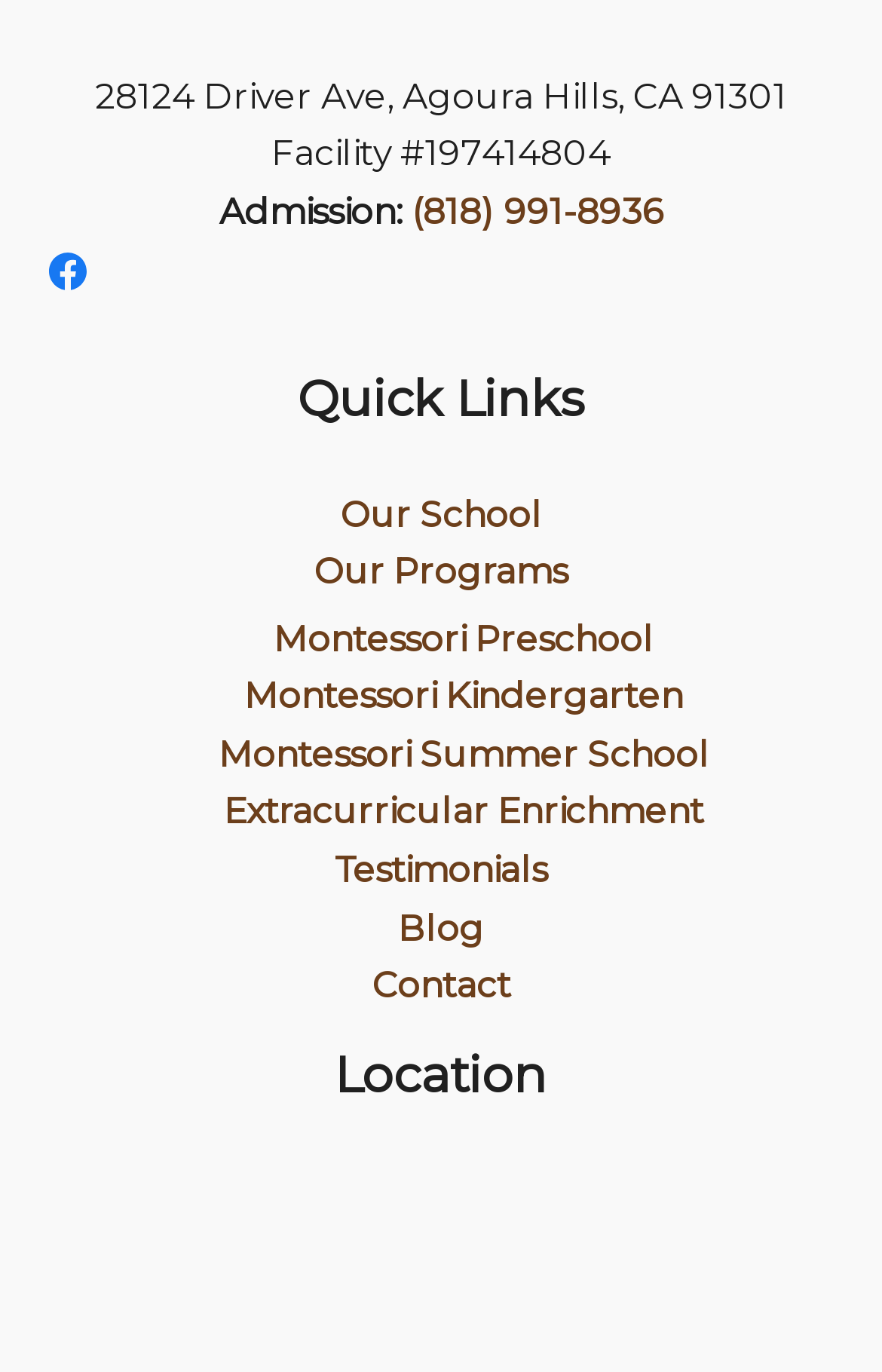By analyzing the image, answer the following question with a detailed response: What is the phone number of the facility?

The phone number of the facility can be found next to the 'Admission:' label, which is '(818) 991-8936'.